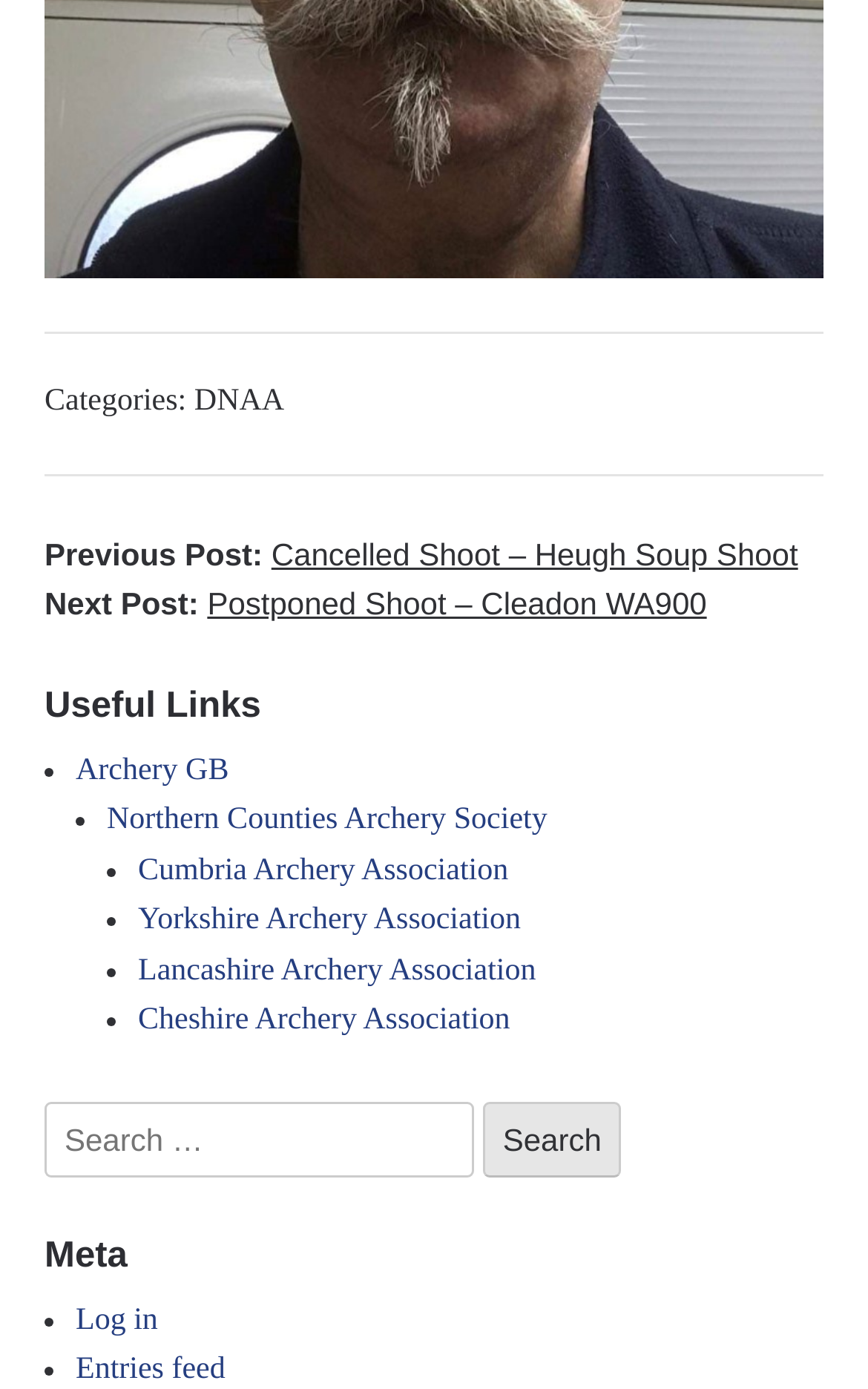Please identify the coordinates of the bounding box for the clickable region that will accomplish this instruction: "Go to previous post".

[0.051, 0.385, 0.919, 0.411]